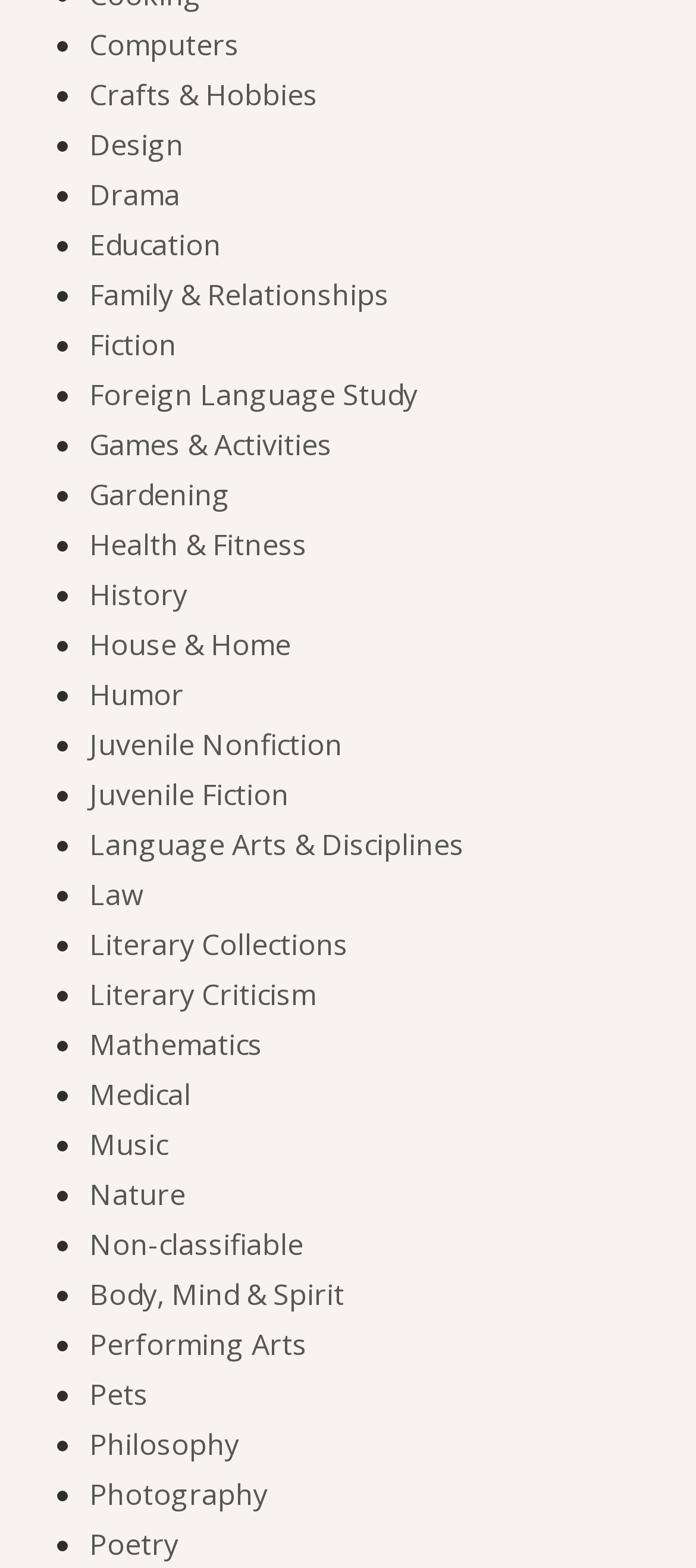Is 'Philosophy' a category?
Provide a short answer using one word or a brief phrase based on the image.

Yes